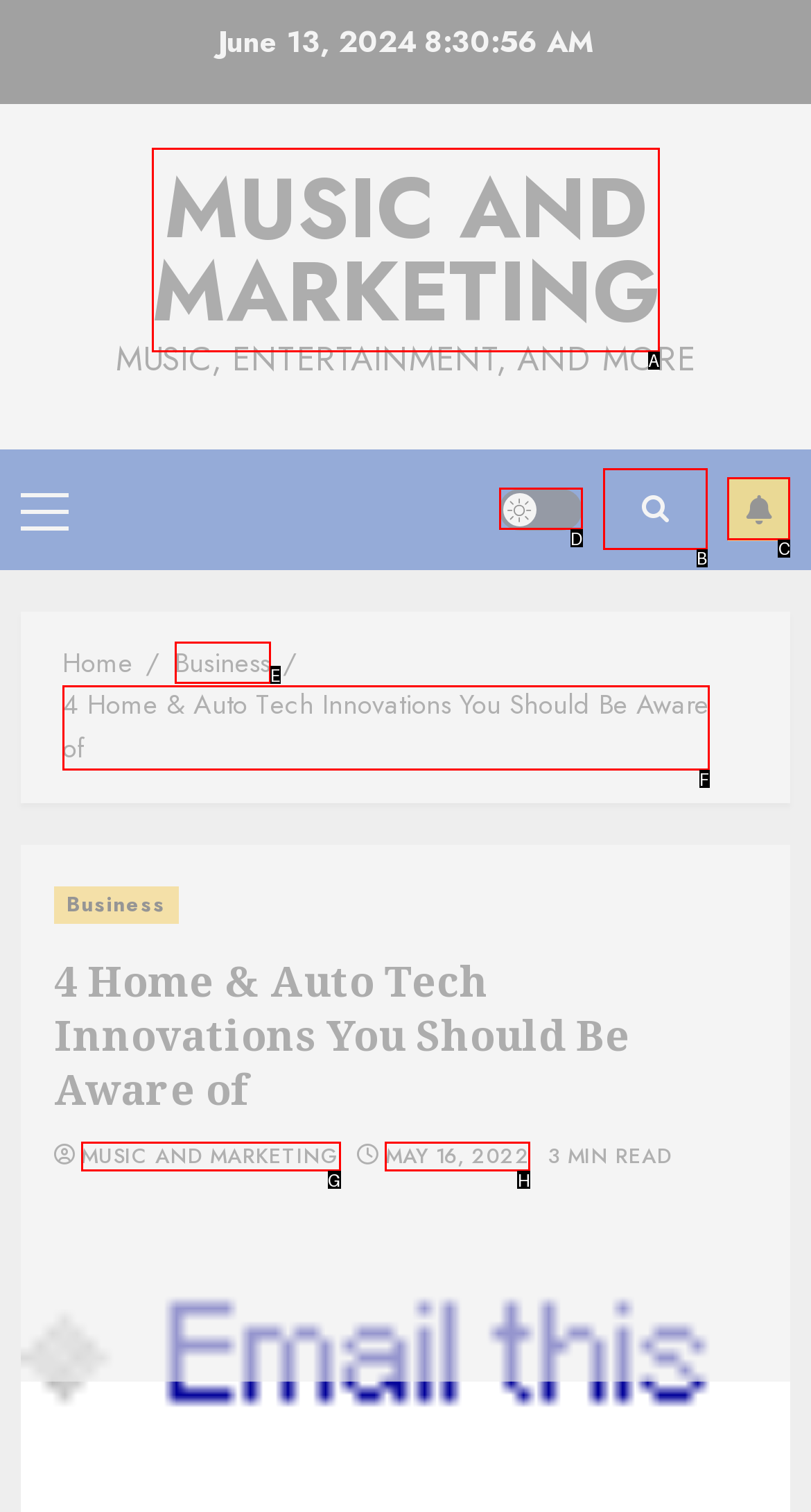Indicate which red-bounded element should be clicked to perform the task: Subscribe Answer with the letter of the correct option.

C